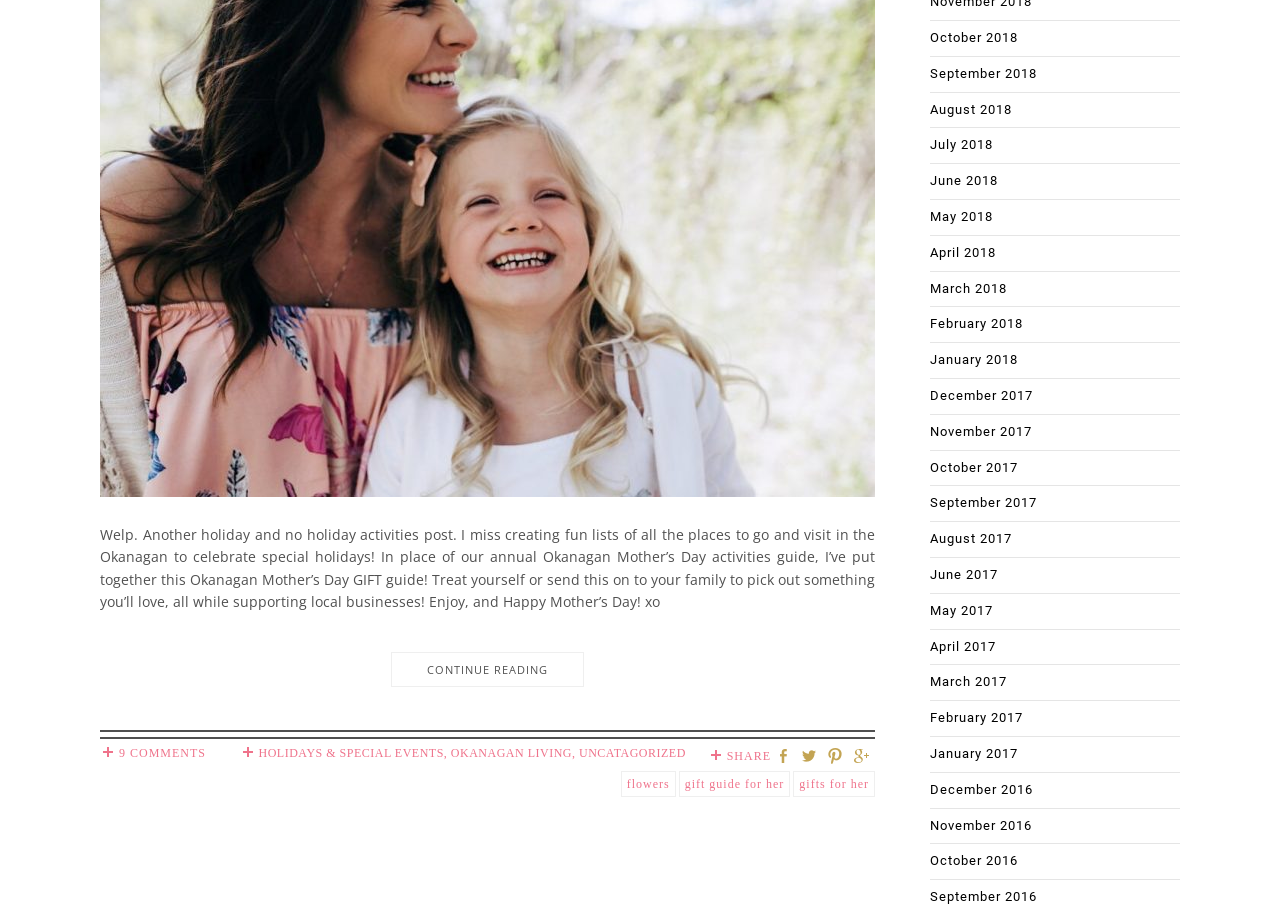Provide the bounding box coordinates of the HTML element described by the text: "Uncatagorized". The coordinates should be in the format [left, top, right, bottom] with values between 0 and 1.

[0.452, 0.824, 0.536, 0.839]